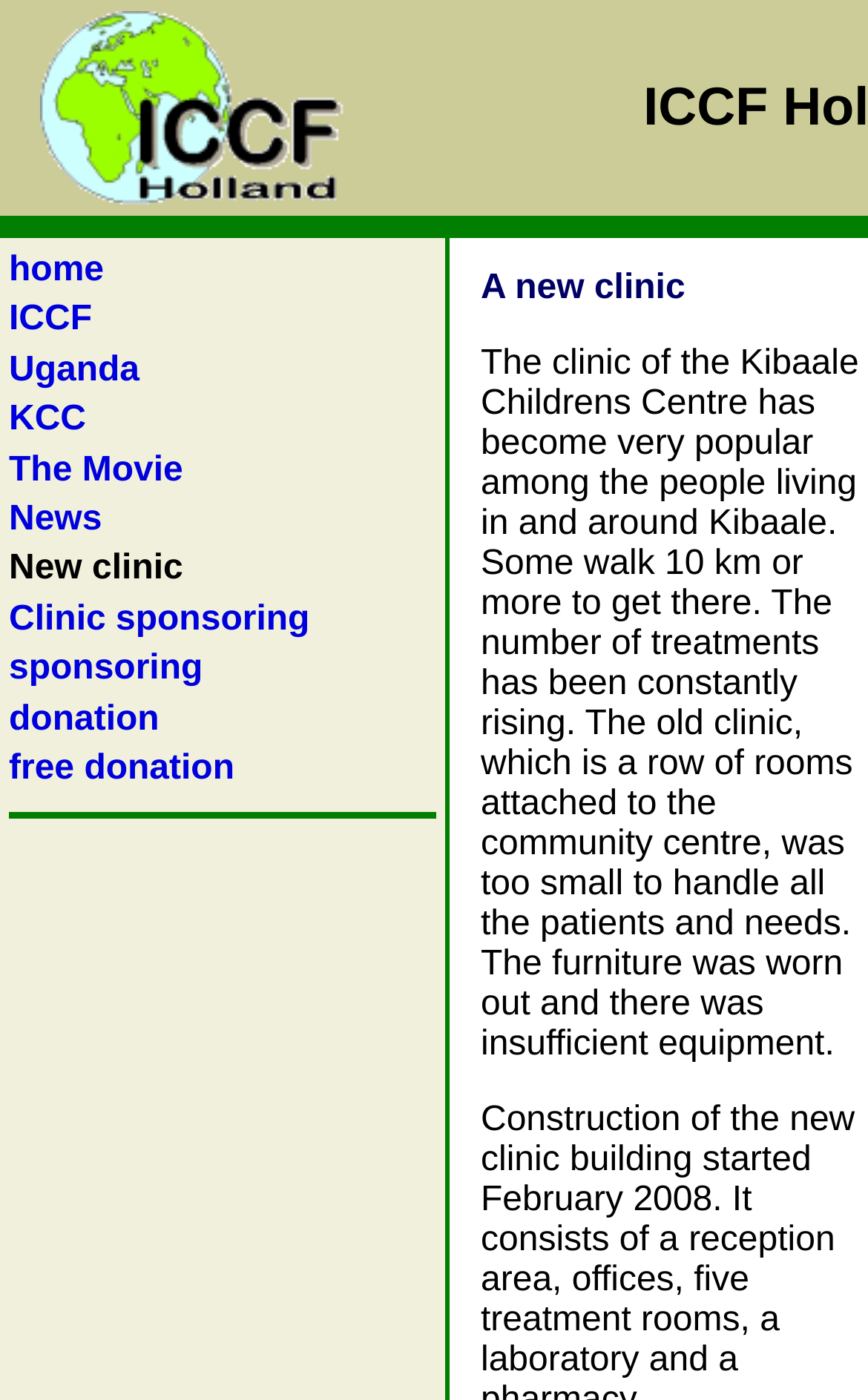Determine the bounding box coordinates of the element that should be clicked to execute the following command: "go to home".

[0.01, 0.18, 0.12, 0.207]